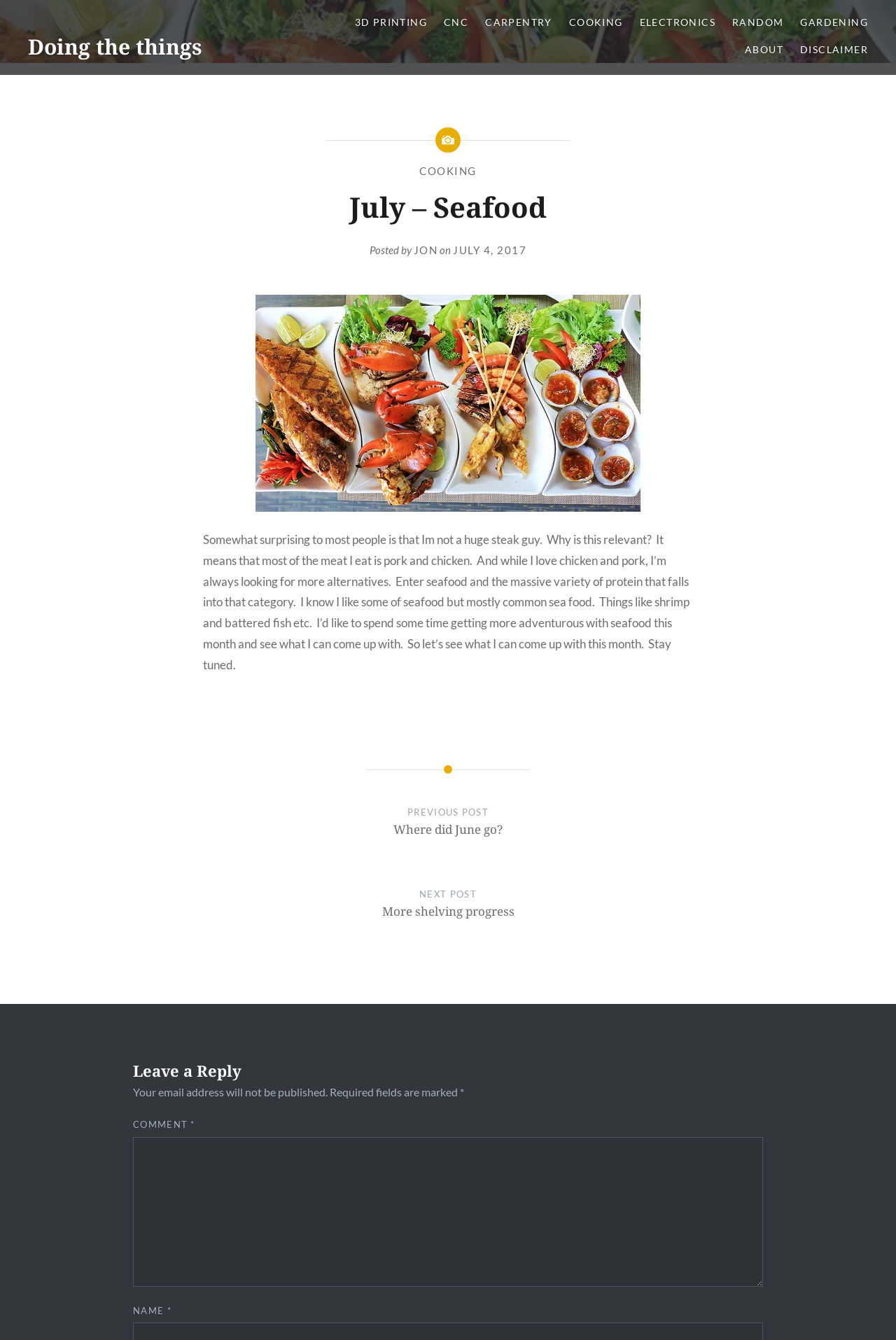Please locate the bounding box coordinates of the region I need to click to follow this instruction: "Click on the NEXT POST link".

[0.14, 0.662, 0.86, 0.705]